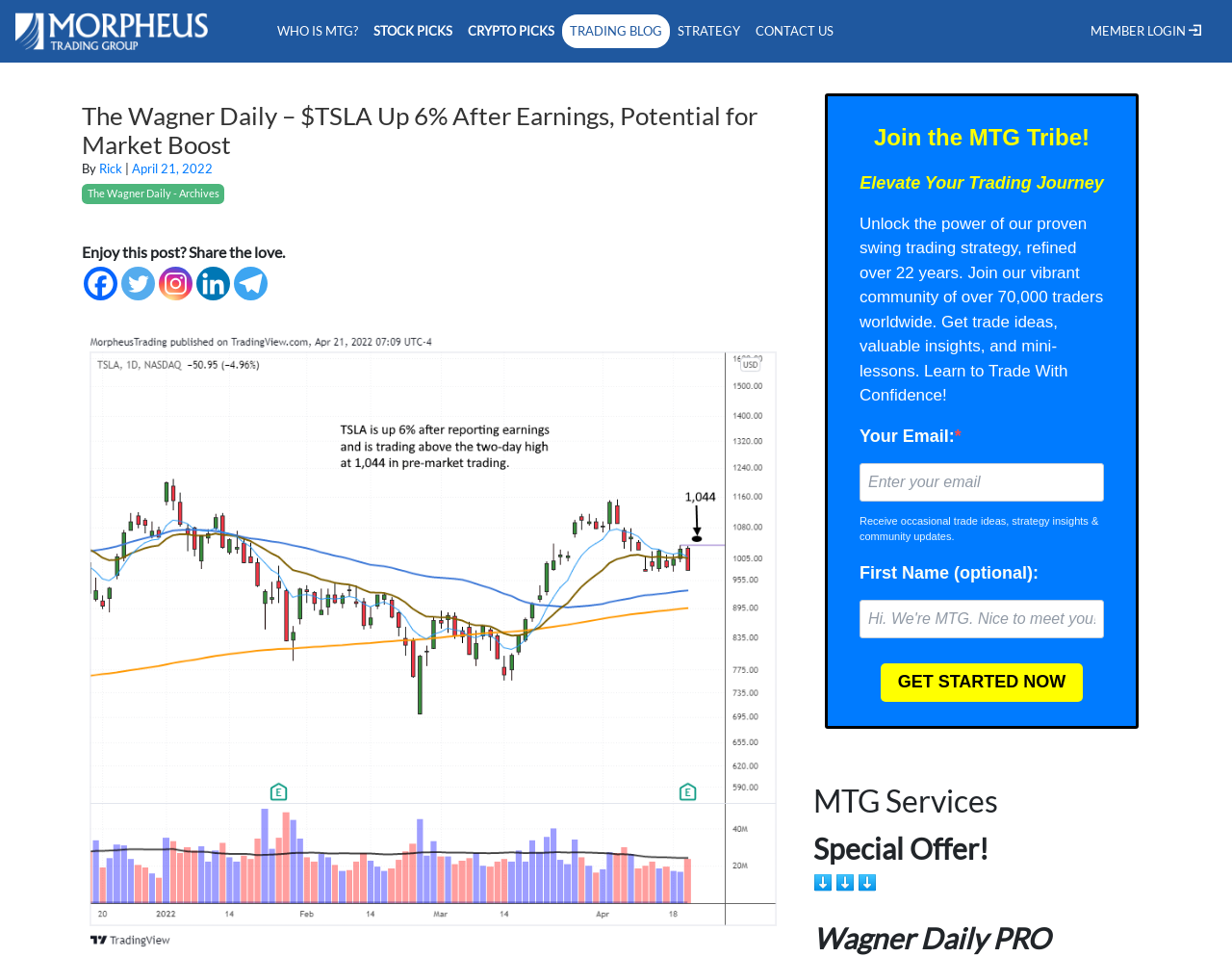Using the provided element description "parent_node: WHO IS MTG?", determine the bounding box coordinates of the UI element.

[0.012, 0.008, 0.169, 0.057]